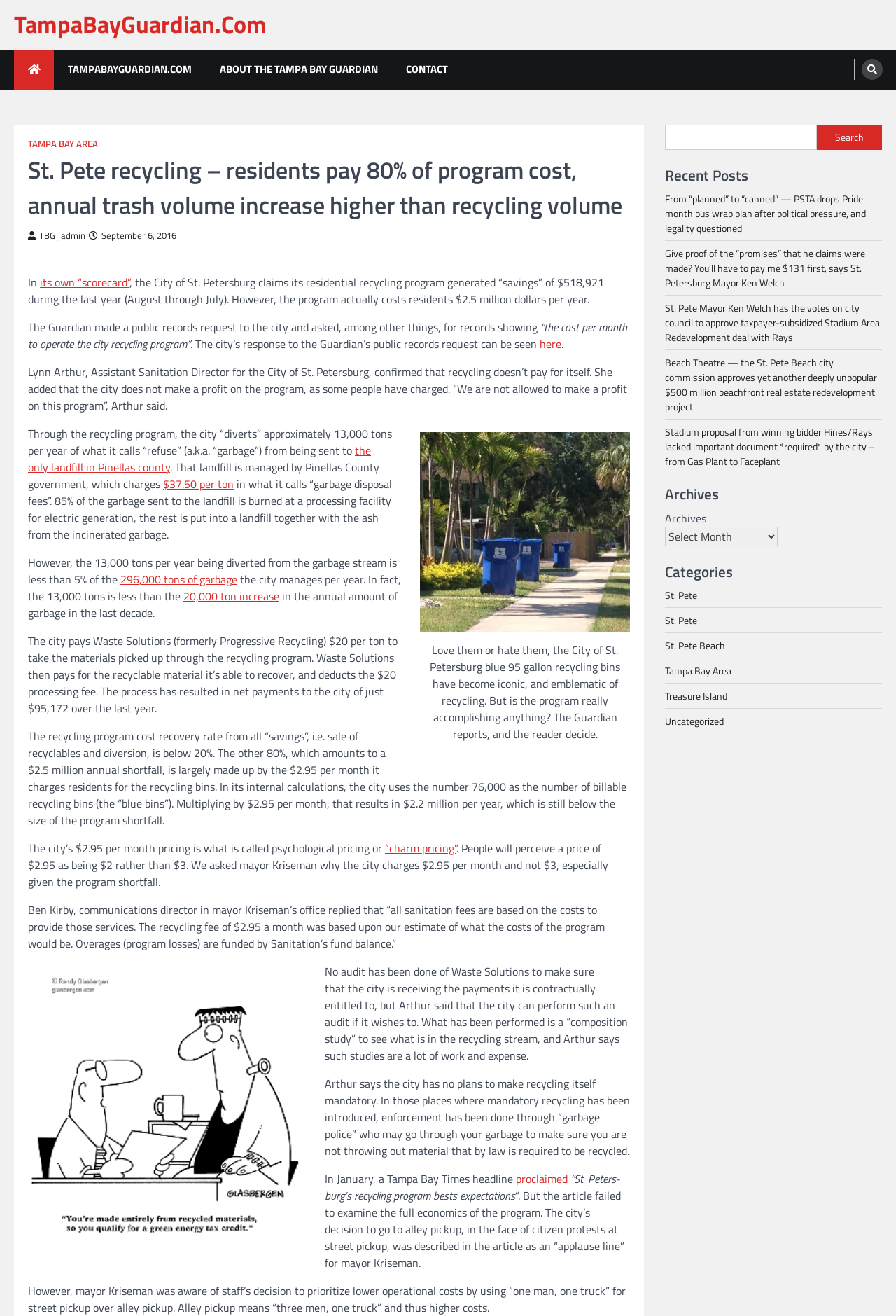Find the bounding box coordinates of the UI element according to this description: "$37.50 per ton".

[0.182, 0.362, 0.261, 0.374]